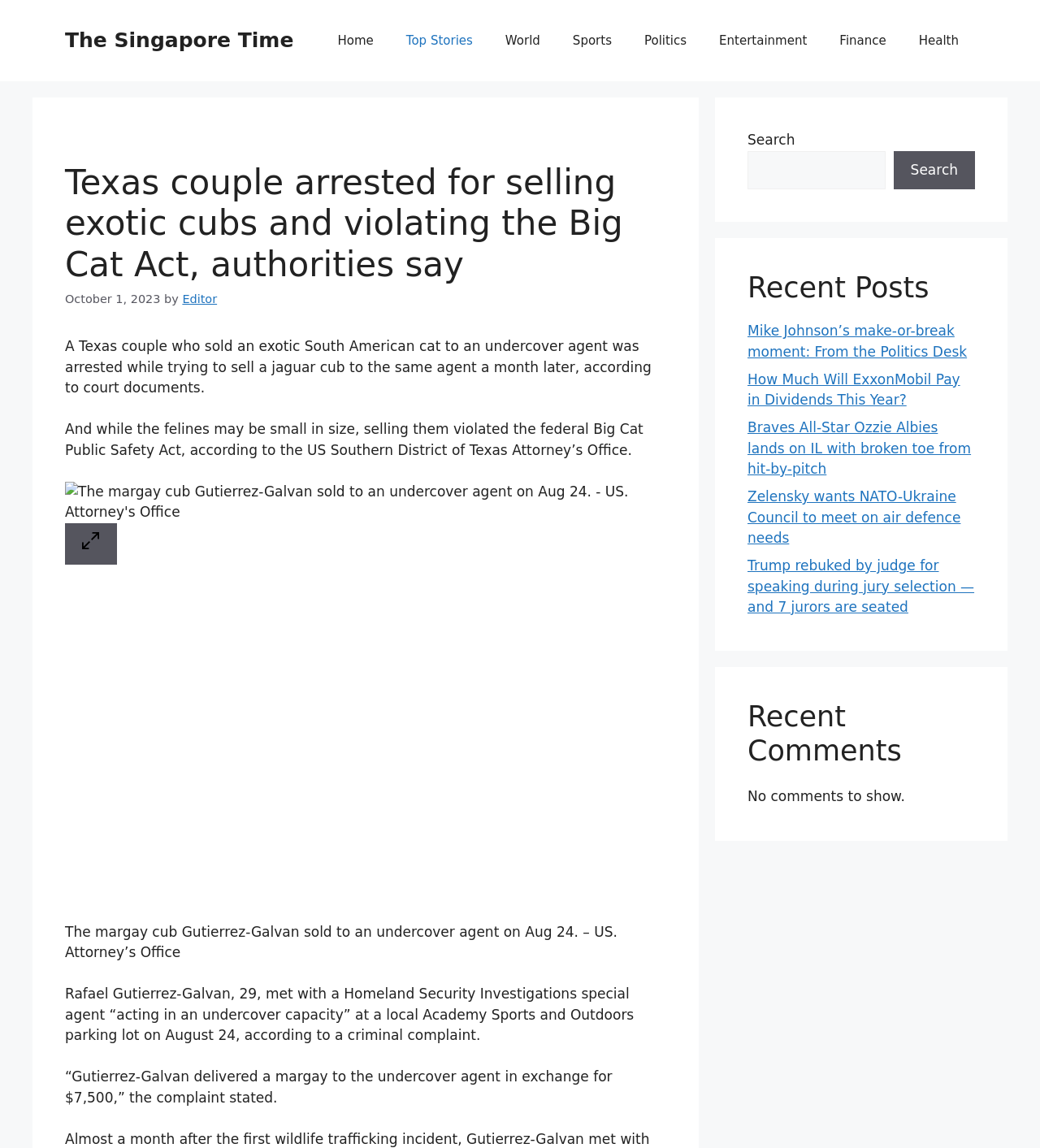Pinpoint the bounding box coordinates of the element you need to click to execute the following instruction: "View larger image of the margay cub". The bounding box should be represented by four float numbers between 0 and 1, in the format [left, top, right, bottom].

[0.062, 0.455, 0.112, 0.492]